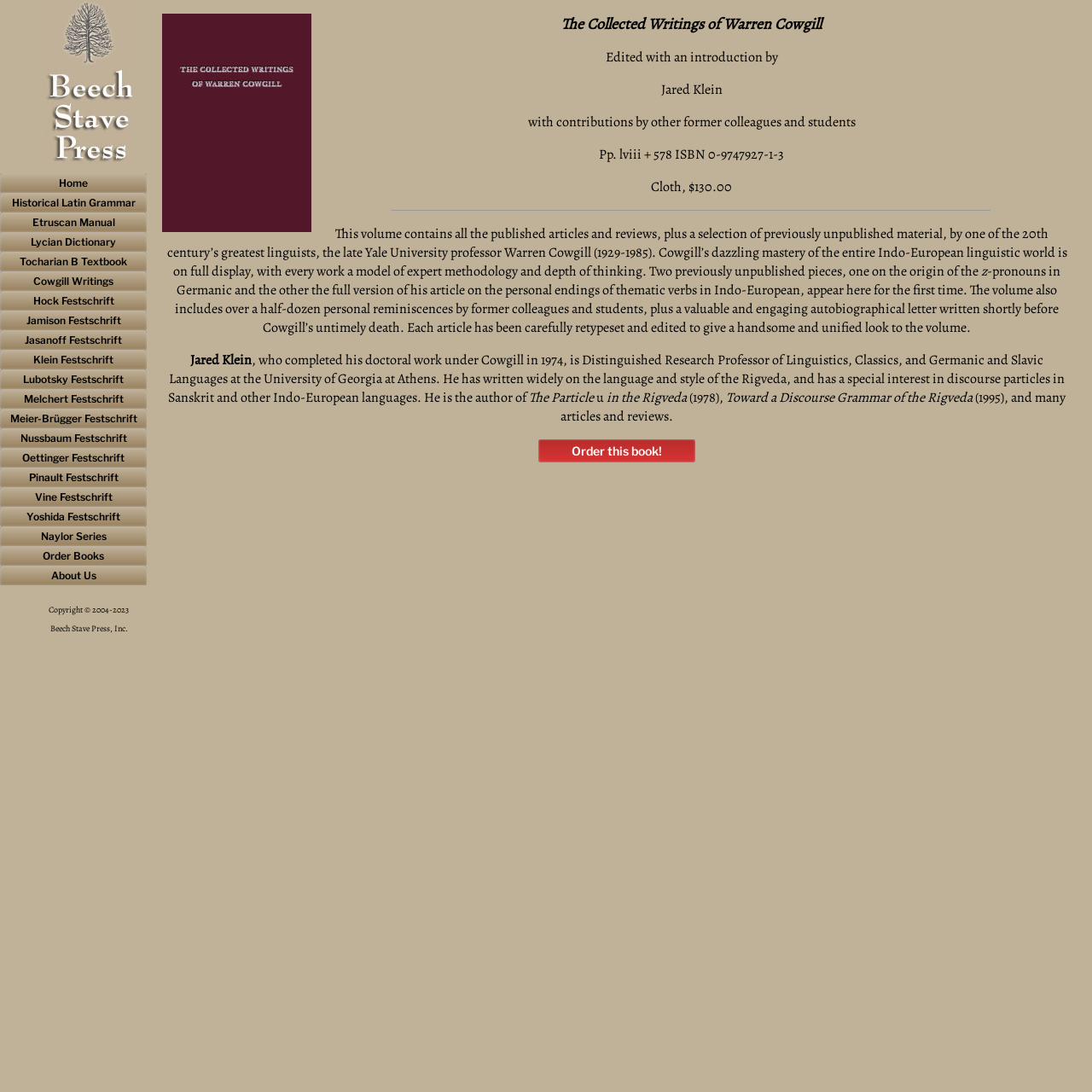Determine the bounding box coordinates of the clickable area required to perform the following instruction: "Check the 'About Us' page". The coordinates should be represented as four float numbers between 0 and 1: [left, top, right, bottom].

[0.0, 0.518, 0.134, 0.536]